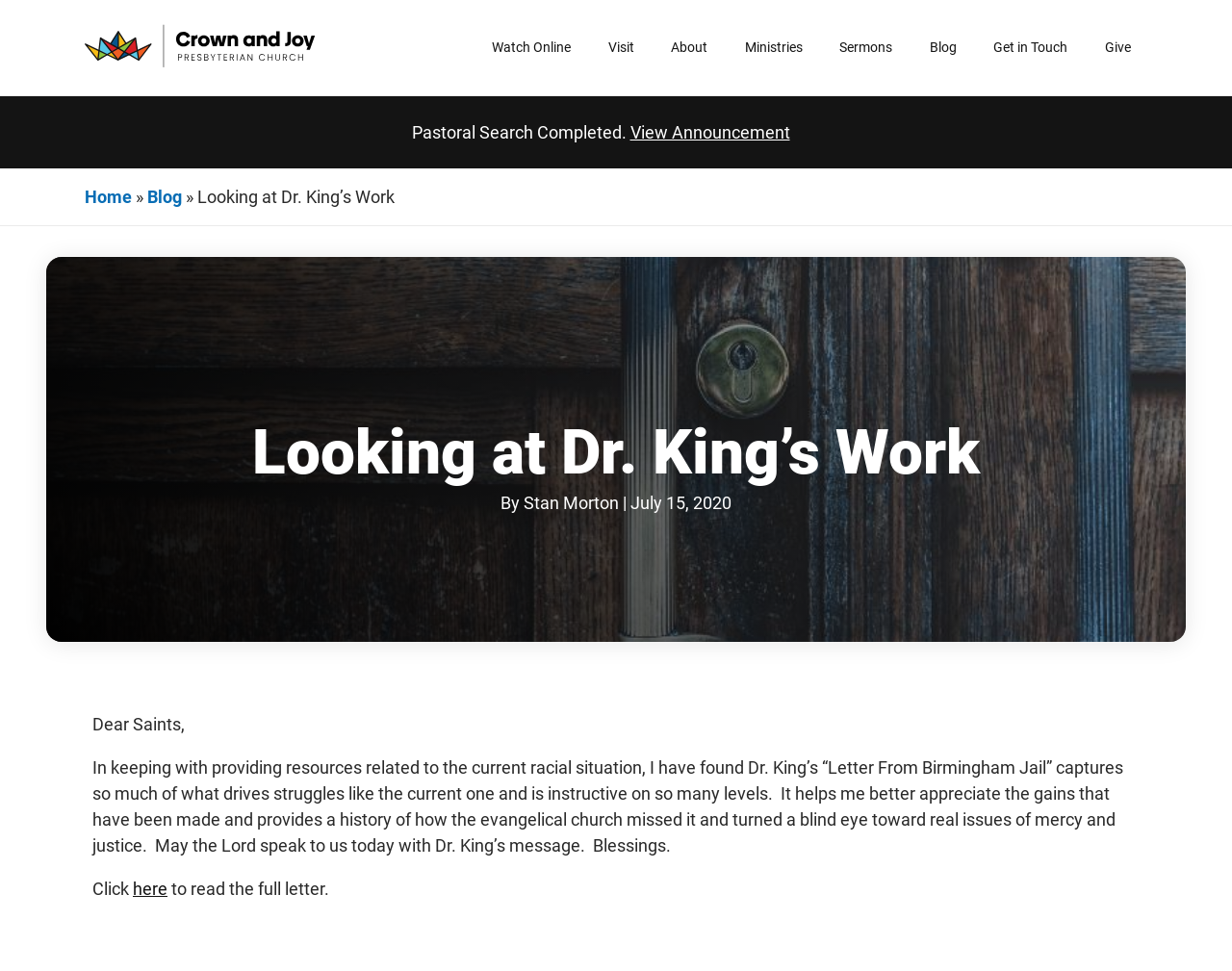What can you do with the link at the bottom of the article?
Provide an in-depth answer to the question, covering all aspects.

I found the answer by looking at the link at the bottom of the article, which has the text 'Click here to read the full letter'.